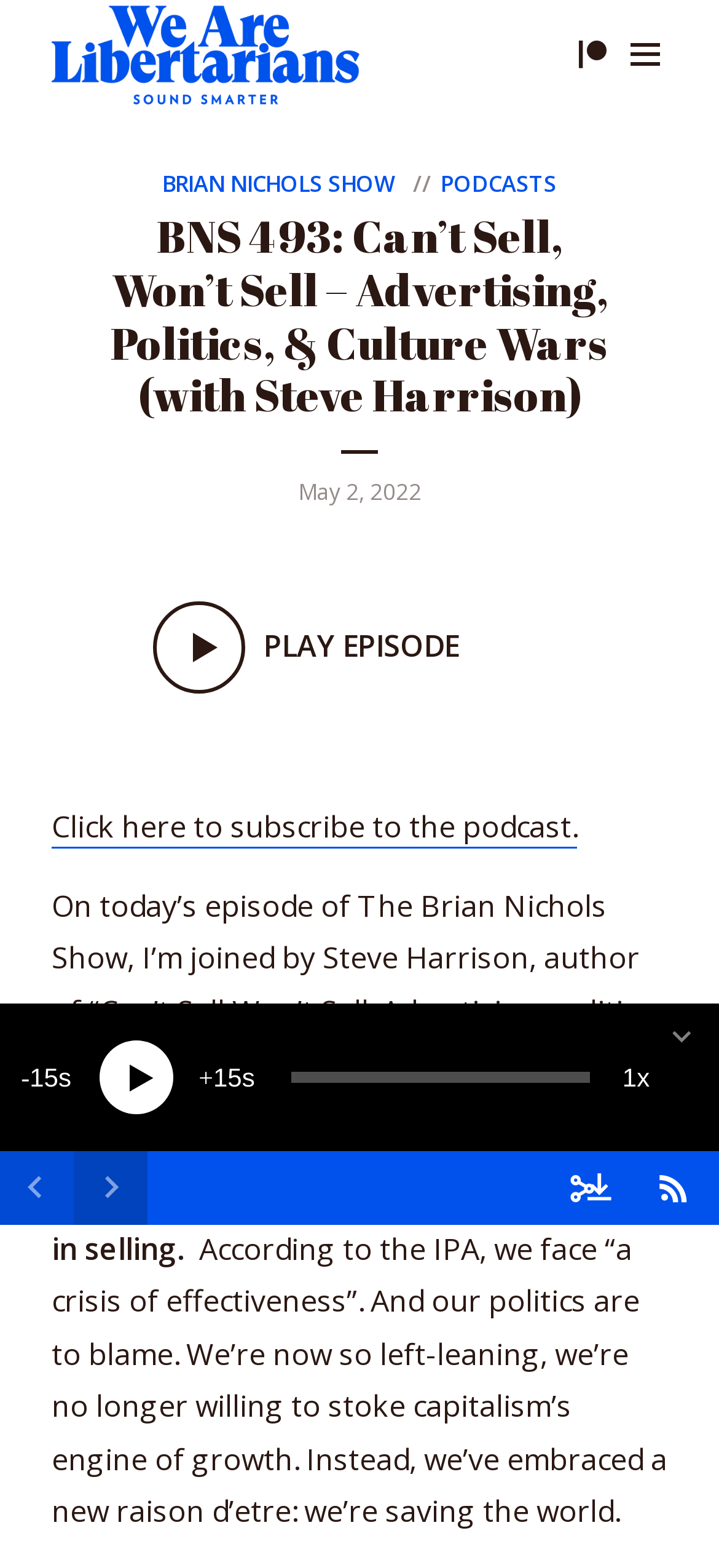Find the bounding box coordinates of the clickable area that will achieve the following instruction: "Share the episode".

[0.744, 0.728, 0.872, 0.787]